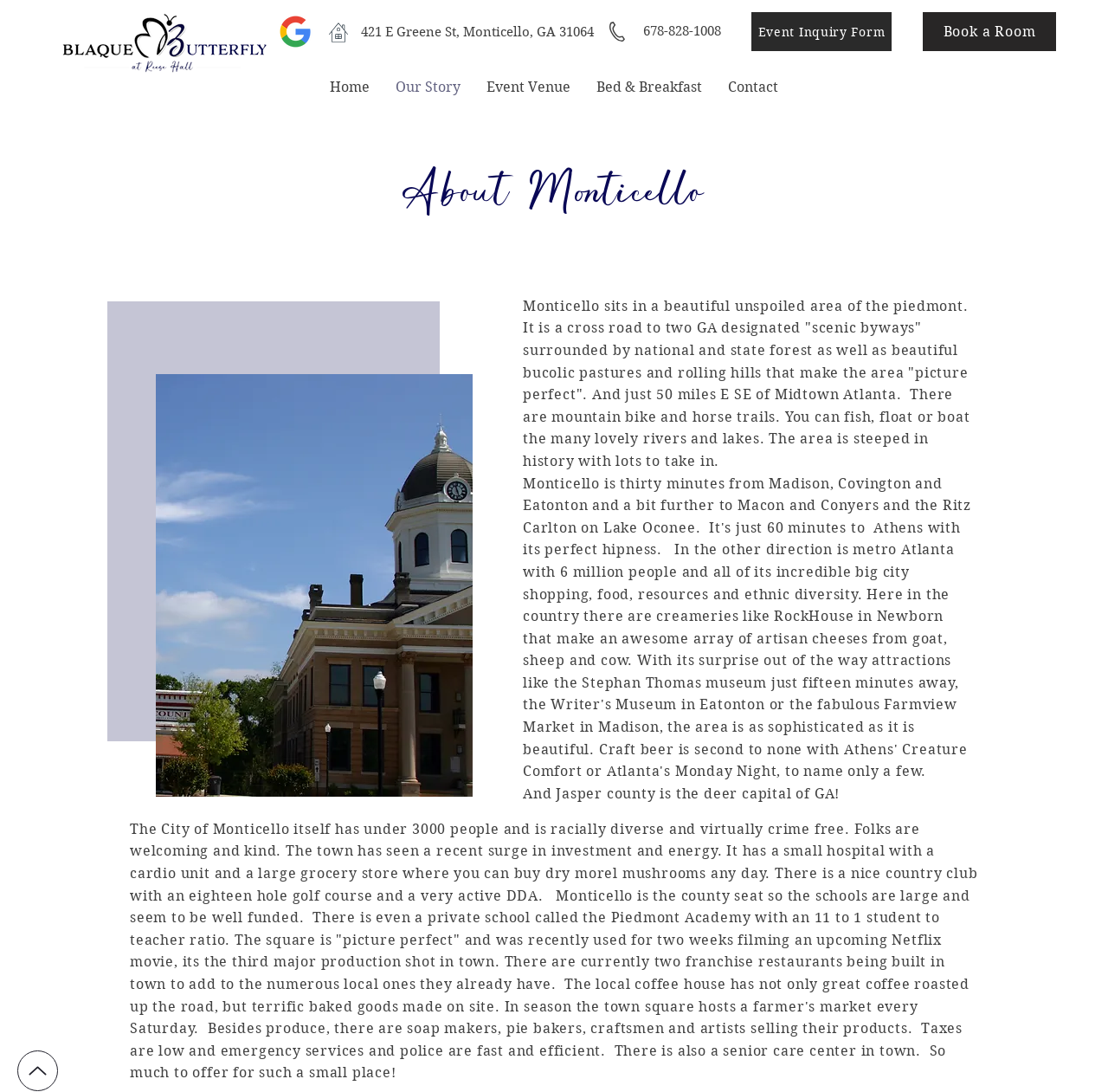Please find the bounding box coordinates for the clickable element needed to perform this instruction: "Click the Blaque Butterfly At Reese Hall logo".

[0.038, 0.008, 0.255, 0.071]